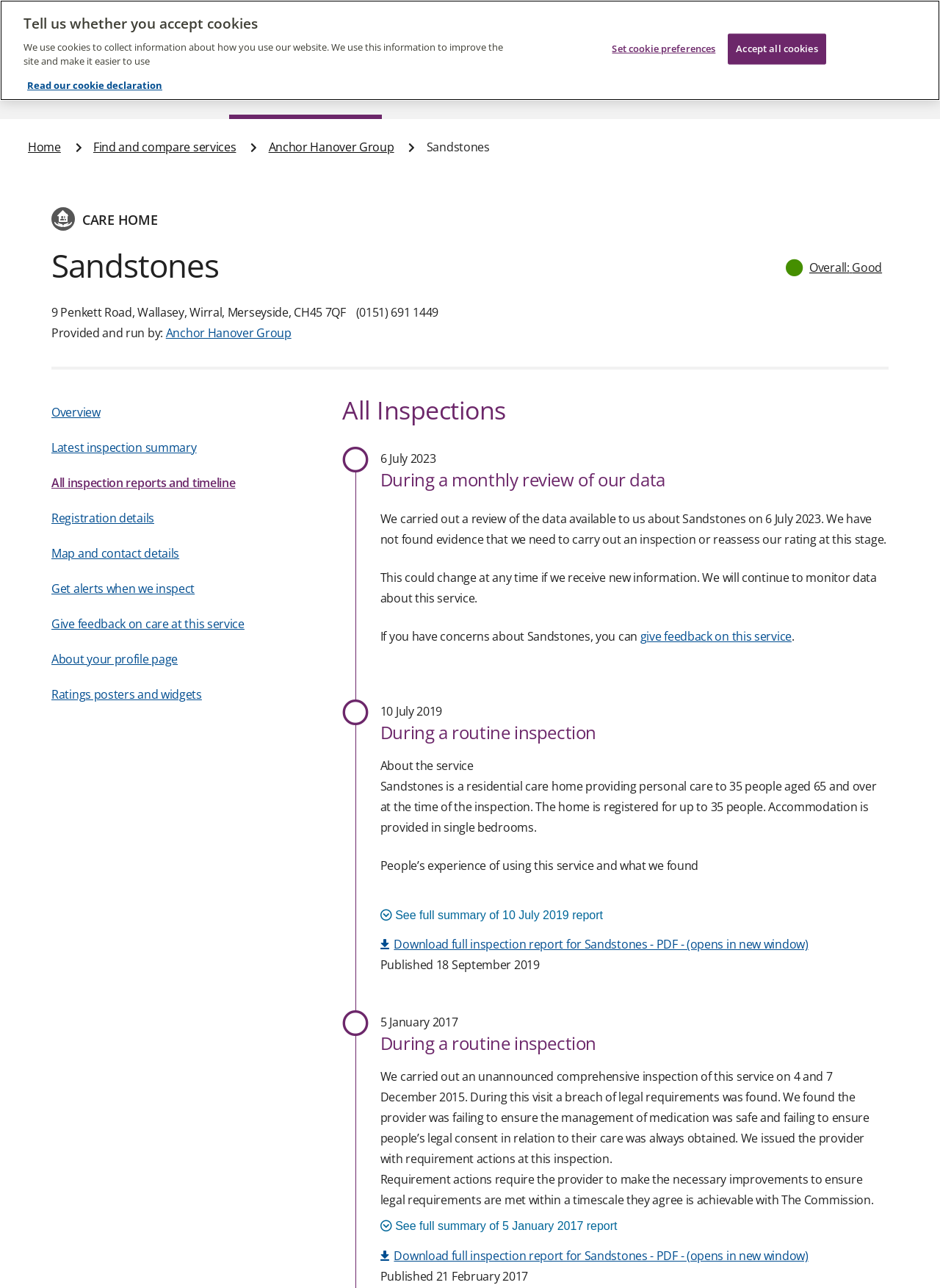Bounding box coordinates are specified in the format (top-left x, top-left y, bottom-right x, bottom-right y). All values are floating point numbers bounded between 0 and 1. Please provide the bounding box coordinate of the region this sentence describes: Anchor Hanover Group

[0.286, 0.108, 0.419, 0.12]